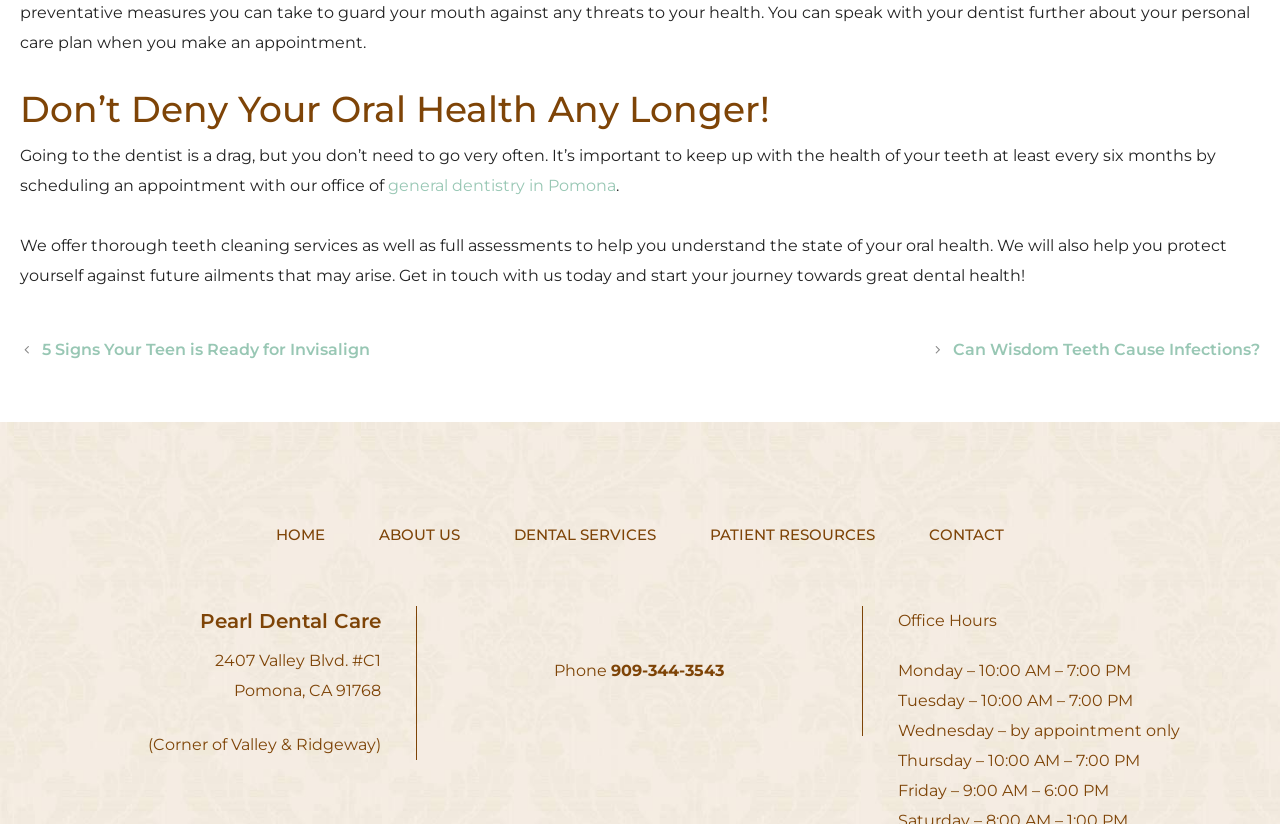What is the purpose of the dental office?
Based on the content of the image, thoroughly explain and answer the question.

The purpose of the dental office can be inferred from the static text elements at the top of the page, which mention 'general dentistry in Pomona' and 'teeth cleaning services', indicating that the office provides dental services.